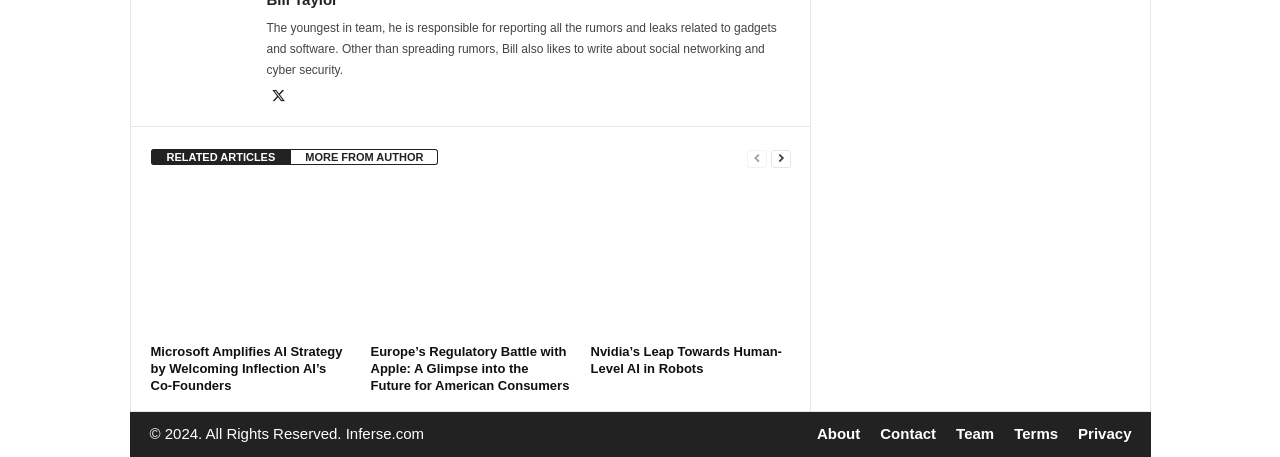Analyze the image and deliver a detailed answer to the question: How many navigation links are at the bottom of the page?

I counted the number of links at the bottom of the page, which are 'About', 'Contact', 'Team', 'Terms', 'Privacy', and the copyright link. There are six navigation links in total.